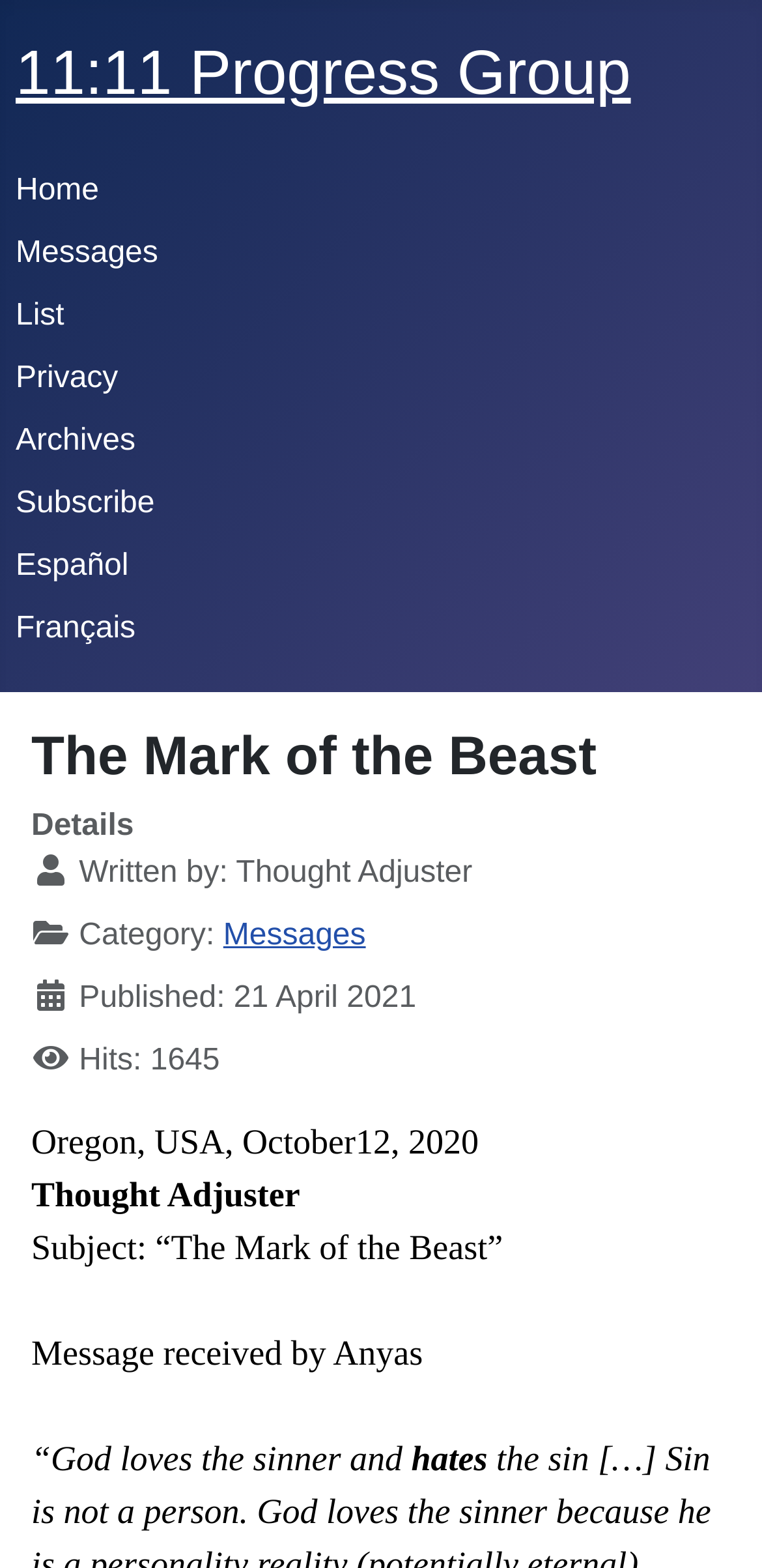Construct a comprehensive description capturing every detail on the webpage.

This webpage is about spiritual progress, with a focus on the message "The Mark of the Beast". At the top, there is a navigation menu with 9 links: "11:11 Progress Group", "Home", "Messages", "List", "Privacy", "Archives", "Subscribe", "Español", and "Français". 

Below the navigation menu, there is a heading with the title "The Mark of the Beast". Underneath the heading, there is a description list with 5 sections. The first section has a term "Details" and no description. The second section has a term "Written by:" and a description "Thought Adjuster". The third section has a term "Category:" and a description "Messages", which is a link. The fourth section has a term with no text and a description "Published: 21 April 2021". The fifth section has a term "Hits:" and a description "1645".

Following the description list, there are several paragraphs of text. The first paragraph mentions "Oregon, USA, October 12, 2020". The second paragraph mentions "Thought Adjuster" again. The third paragraph has a subject "“The Mark of the Beast”". The fourth paragraph mentions "Message received by Anyas". The last two paragraphs contain a quote from the message, "“God loves the sinner and hates”".